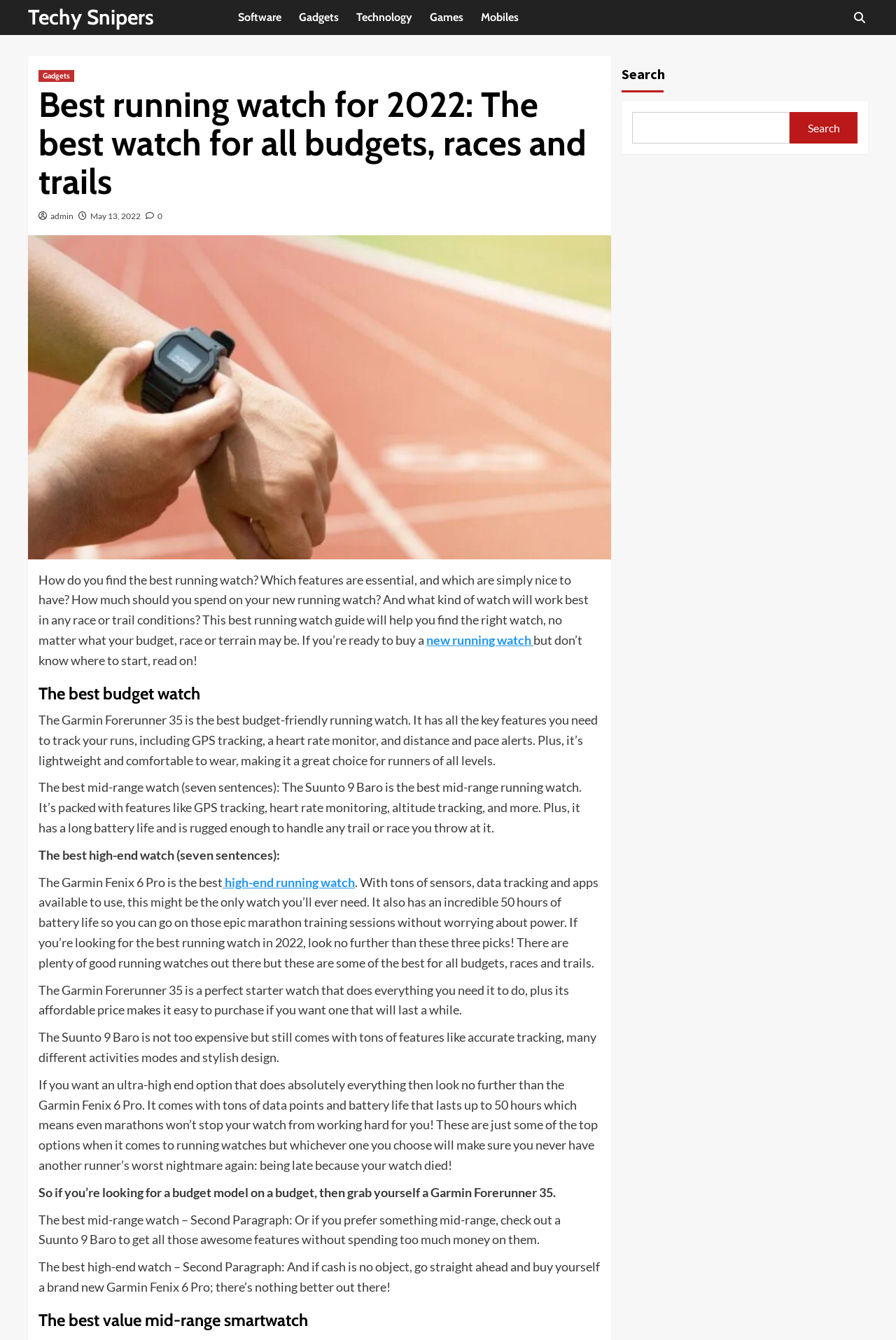Please locate the bounding box coordinates of the region I need to click to follow this instruction: "Read the 'Best running watch for 2022' article".

[0.043, 0.064, 0.67, 0.15]